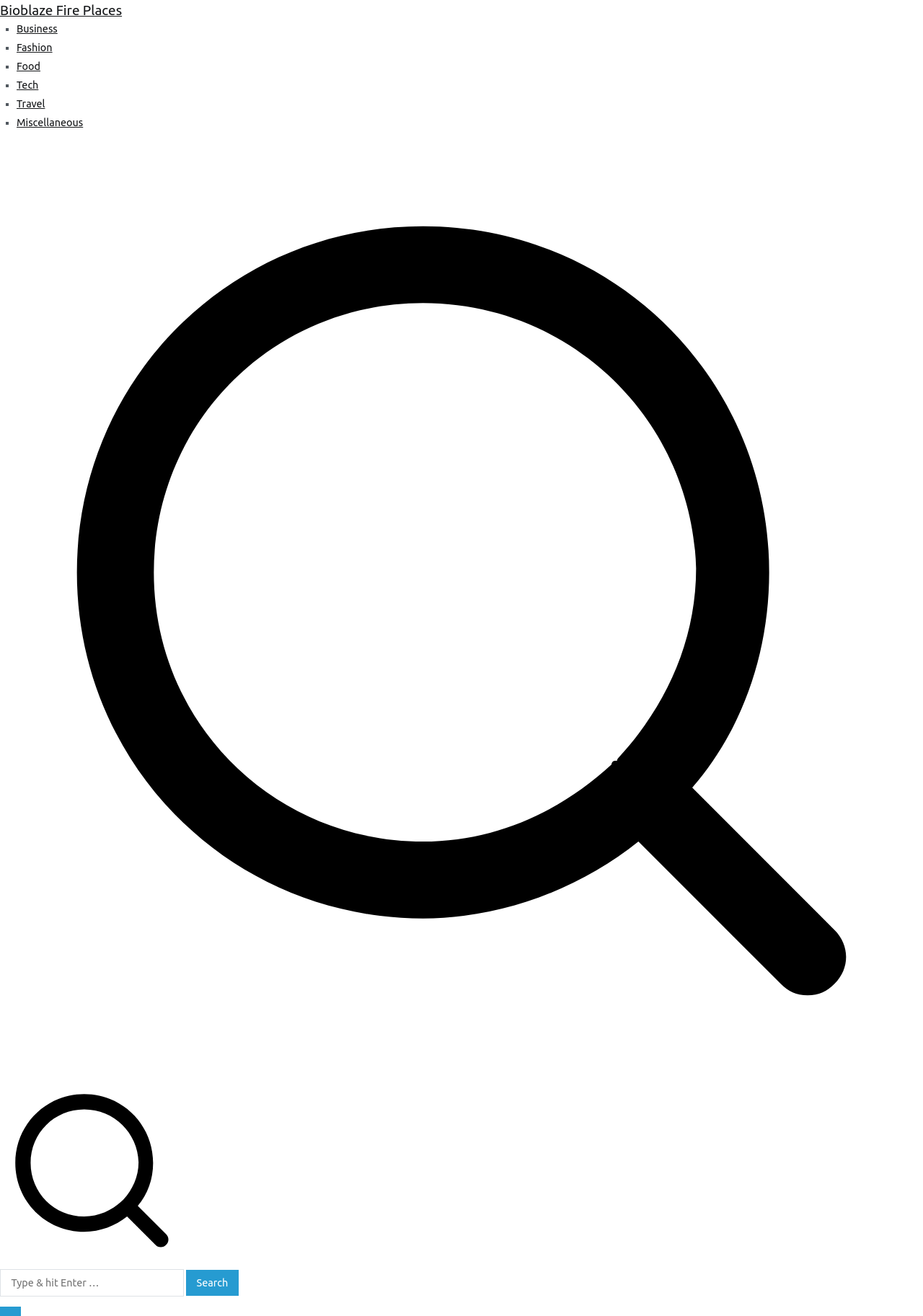What is the function of the button at the bottom of the page?
Please use the image to provide an in-depth answer to the question.

The button is labeled 'Search' and is located next to the search box. This suggests that its function is to submit a search query to the website.